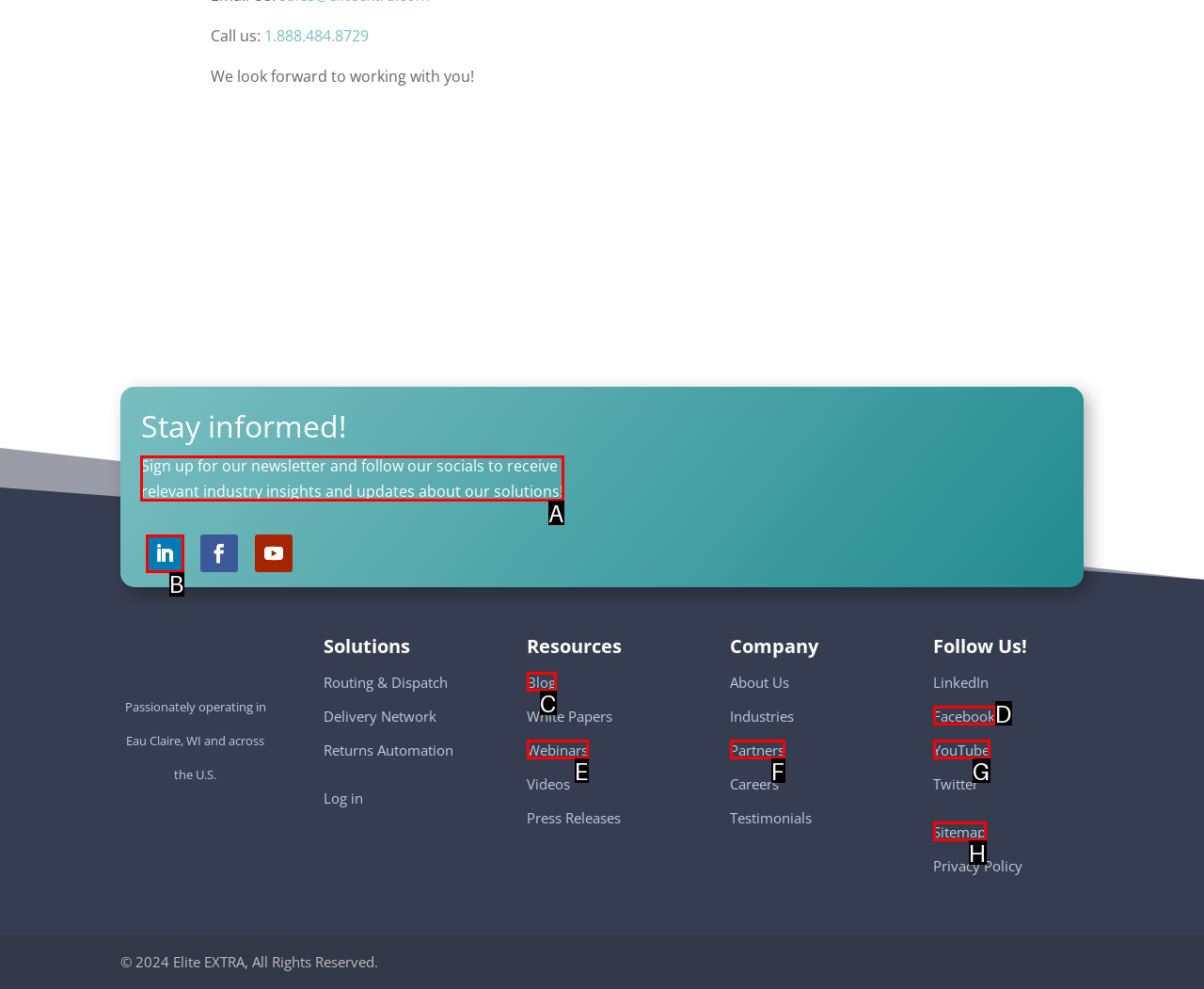Identify the letter of the UI element you should interact with to perform the task: Sign up for the newsletter
Reply with the appropriate letter of the option.

A